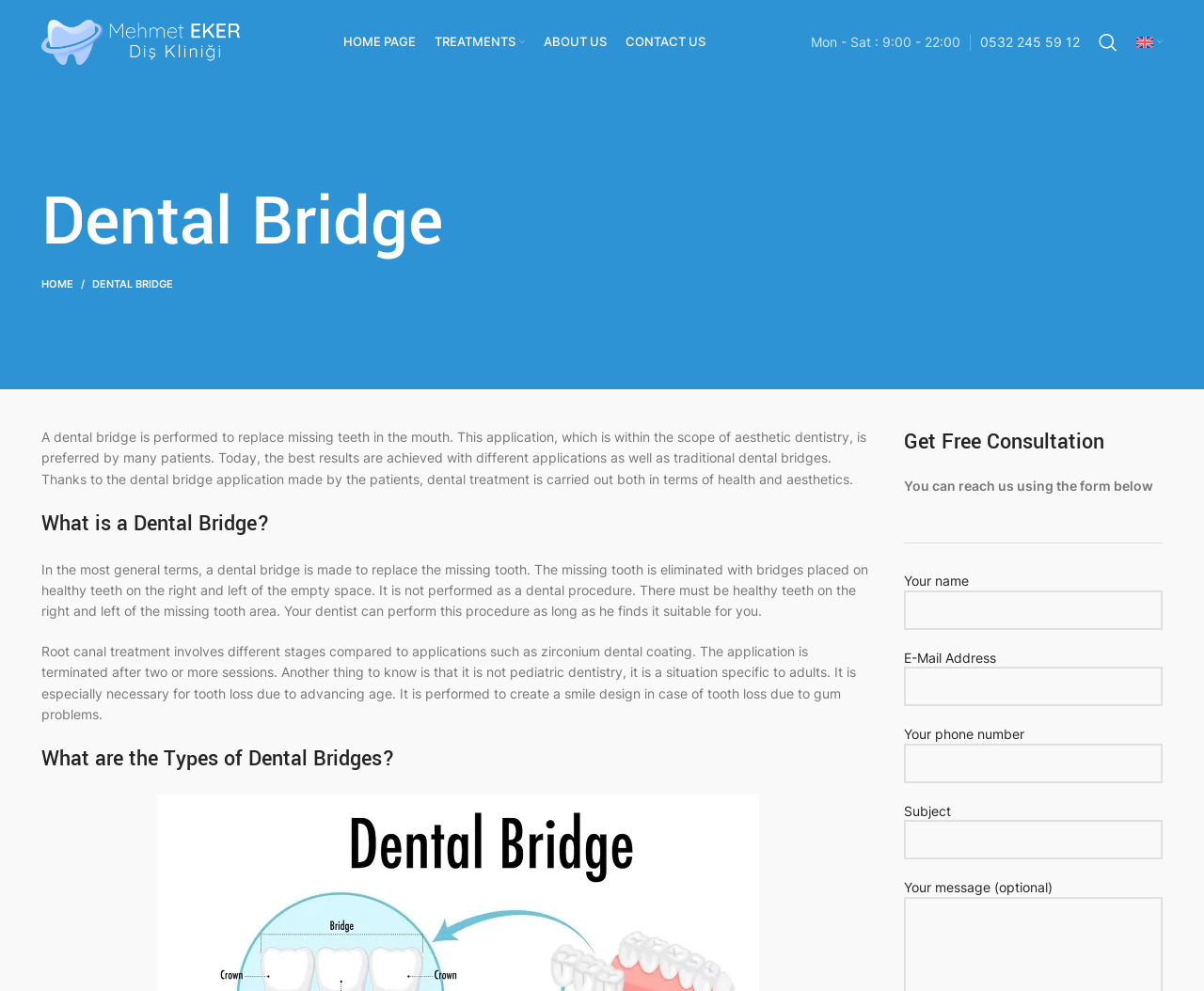Identify the bounding box coordinates for the element you need to click to achieve the following task: "Select English language". Provide the bounding box coordinates as four float numbers between 0 and 1, in the form [left, top, right, bottom].

[0.944, 0.024, 0.966, 0.062]